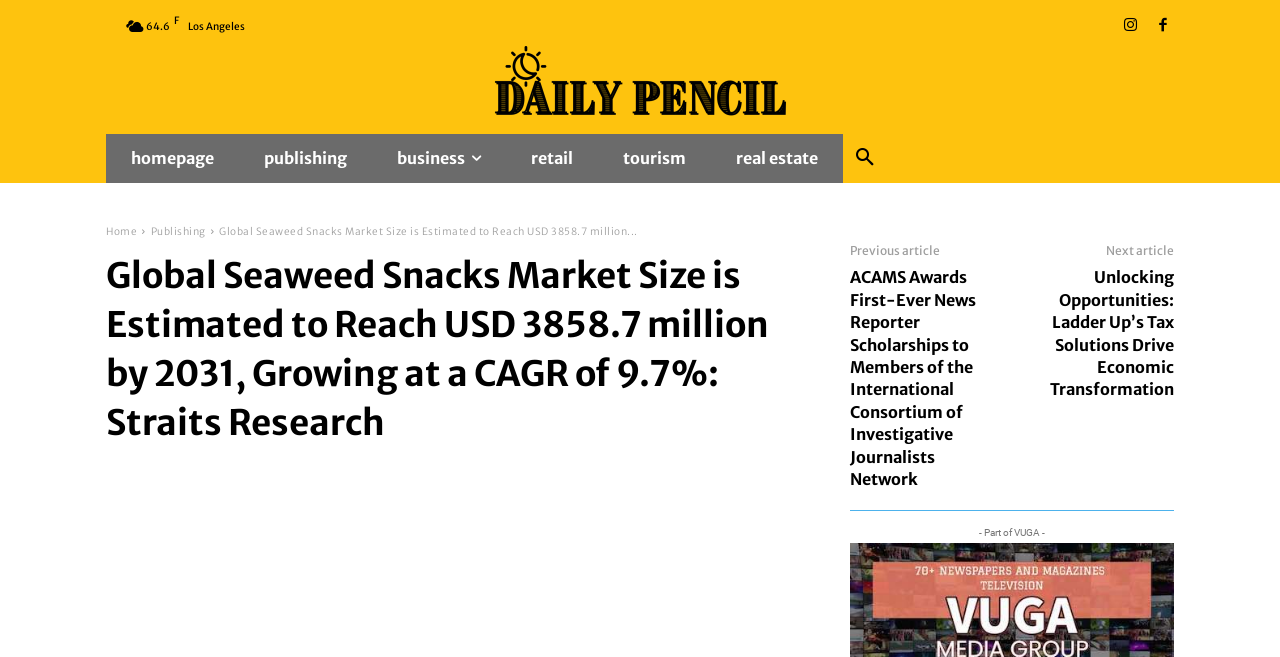Find the bounding box coordinates of the area to click in order to follow the instruction: "View the next article".

[0.864, 0.369, 0.917, 0.392]